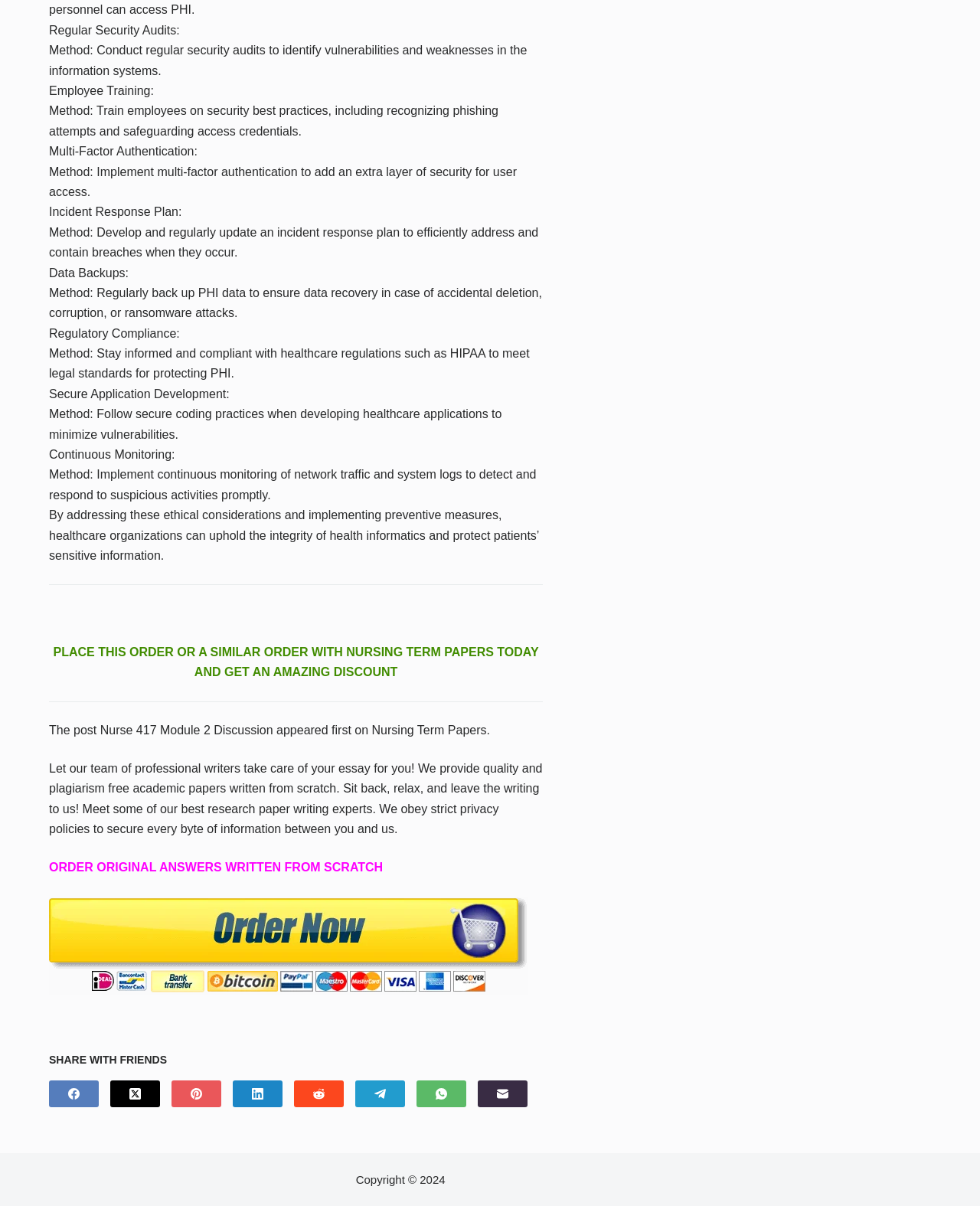What is the purpose of multi-factor authentication?
Using the visual information from the image, give a one-word or short-phrase answer.

Add an extra layer of security